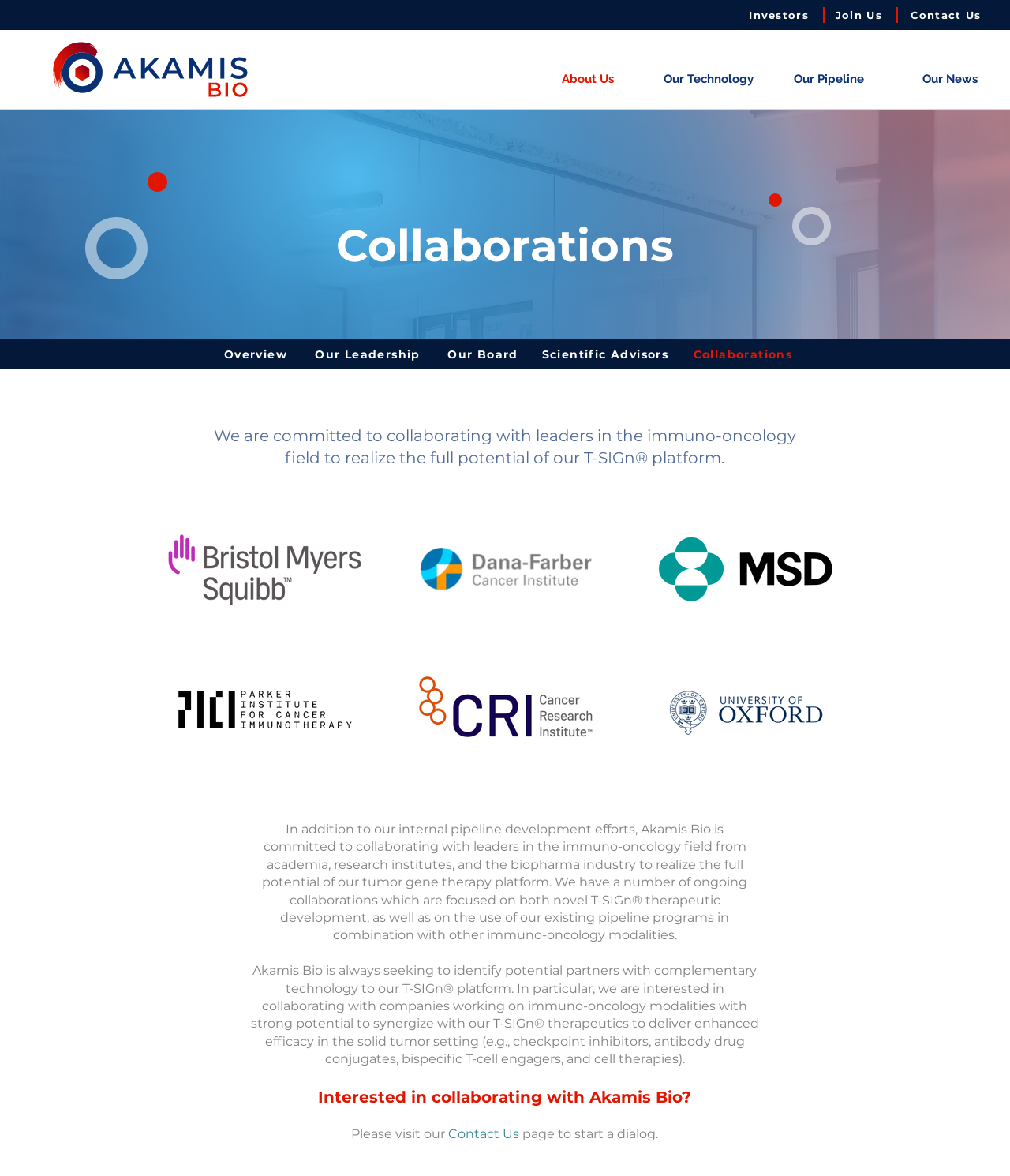Please specify the bounding box coordinates for the clickable region that will help you carry out the instruction: "Contact Us".

[0.895, 0.007, 0.981, 0.018]